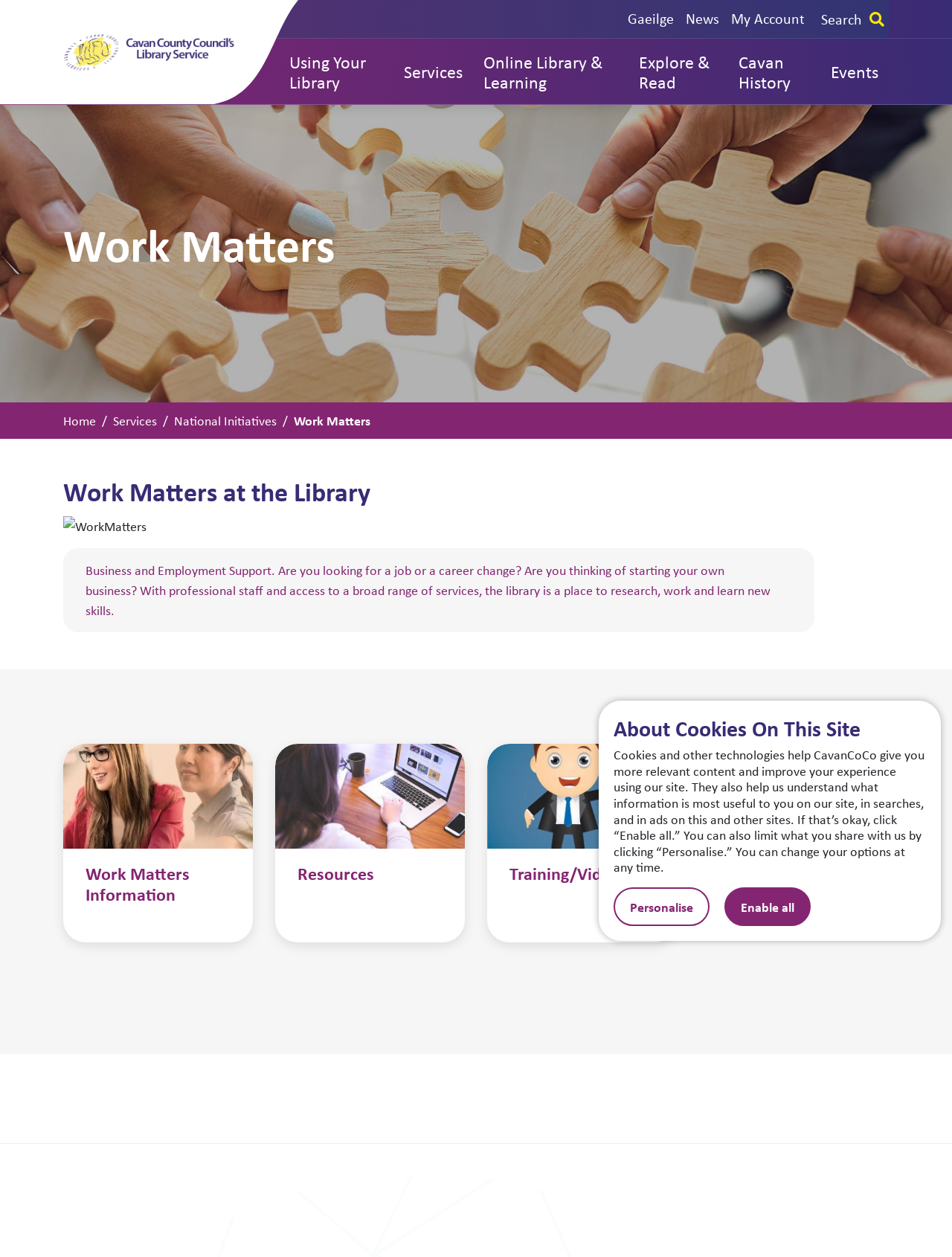For the element described, predict the bounding box coordinates as (top-left x, top-left y, bottom-right x, bottom-right y). All values should be between 0 and 1. Element description: parent_node: Work Matters Information

[0.066, 0.592, 0.266, 0.675]